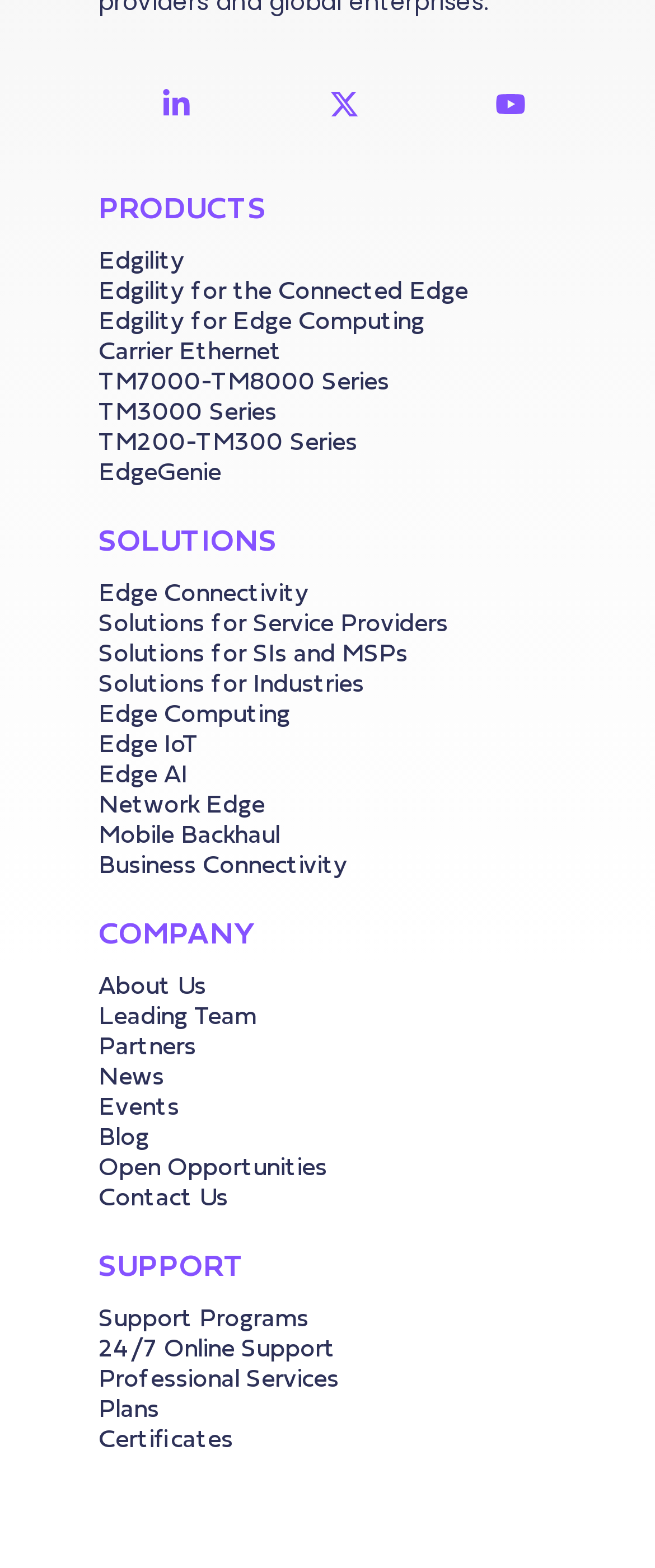Locate the bounding box coordinates of the element I should click to achieve the following instruction: "Click on Linkedin link".

[0.219, 0.046, 0.32, 0.088]